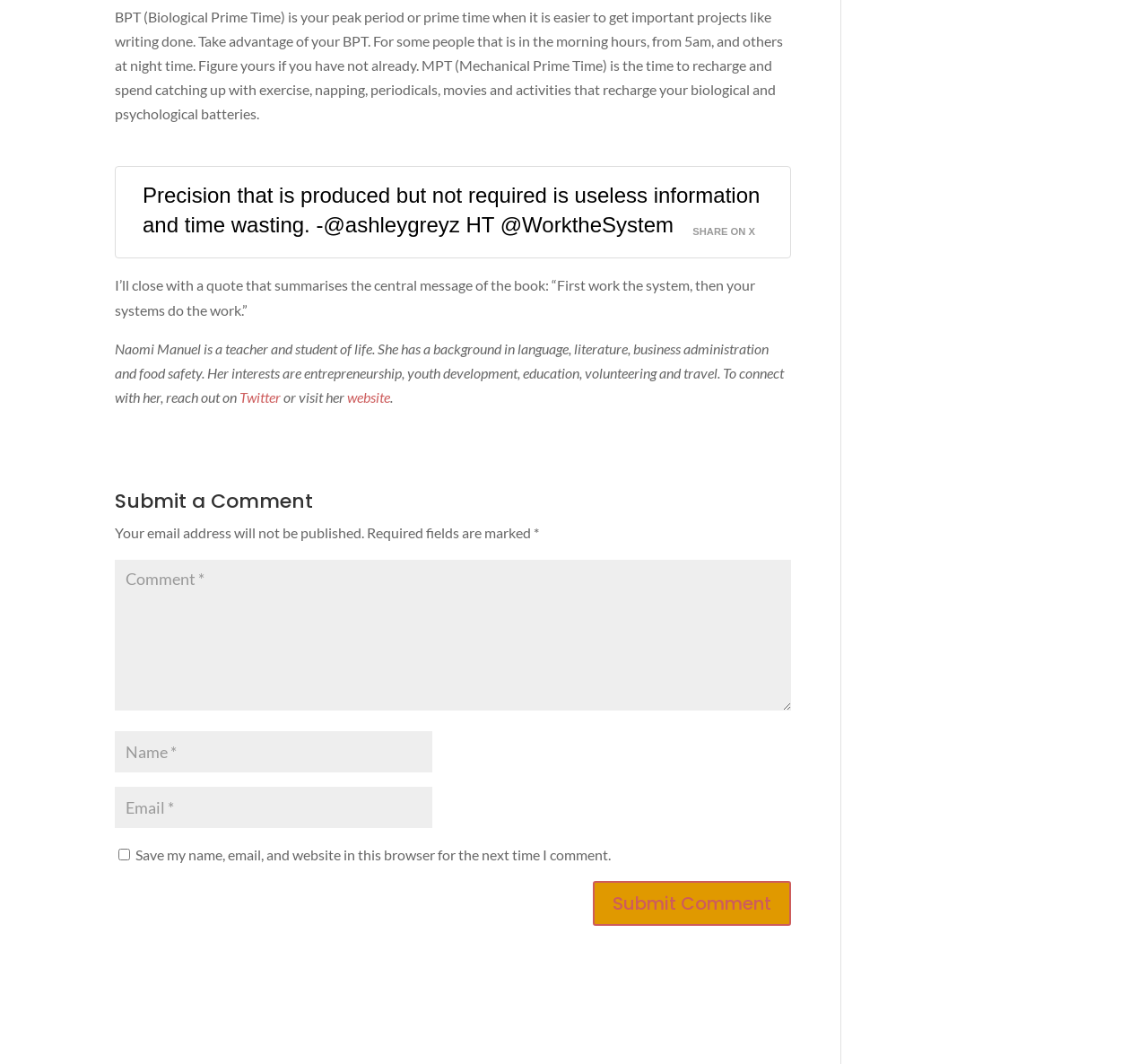What is the quote mentioned in the webpage?
Using the image as a reference, answer with just one word or a short phrase.

“First work the system, then your systems do the work.”